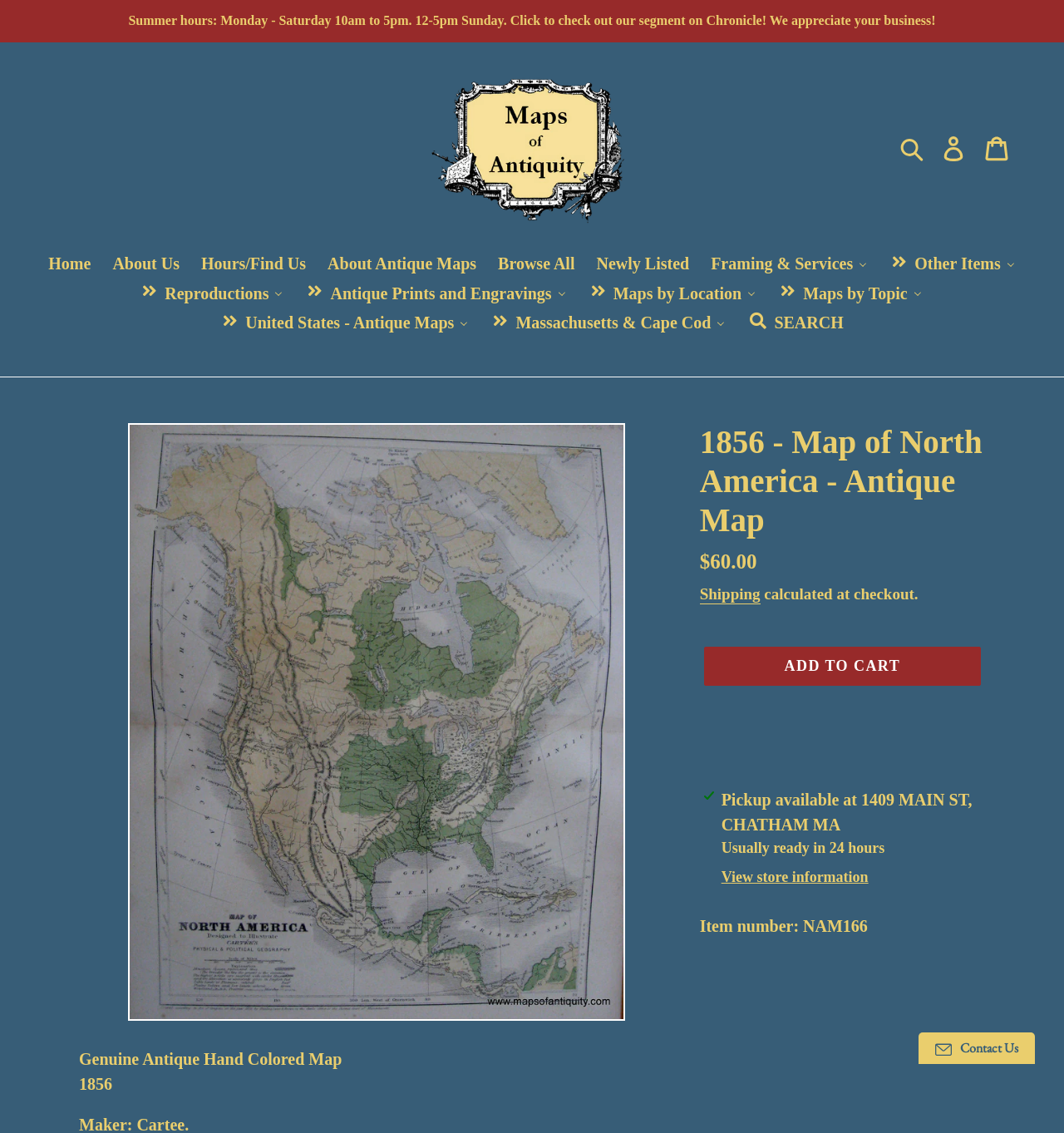What is the price of the antique map?
Can you give a detailed and elaborate answer to the question?

I found the answer by looking at the description list detail which is located below the image of the antique map, and it shows the regular price of the item as $60.00.